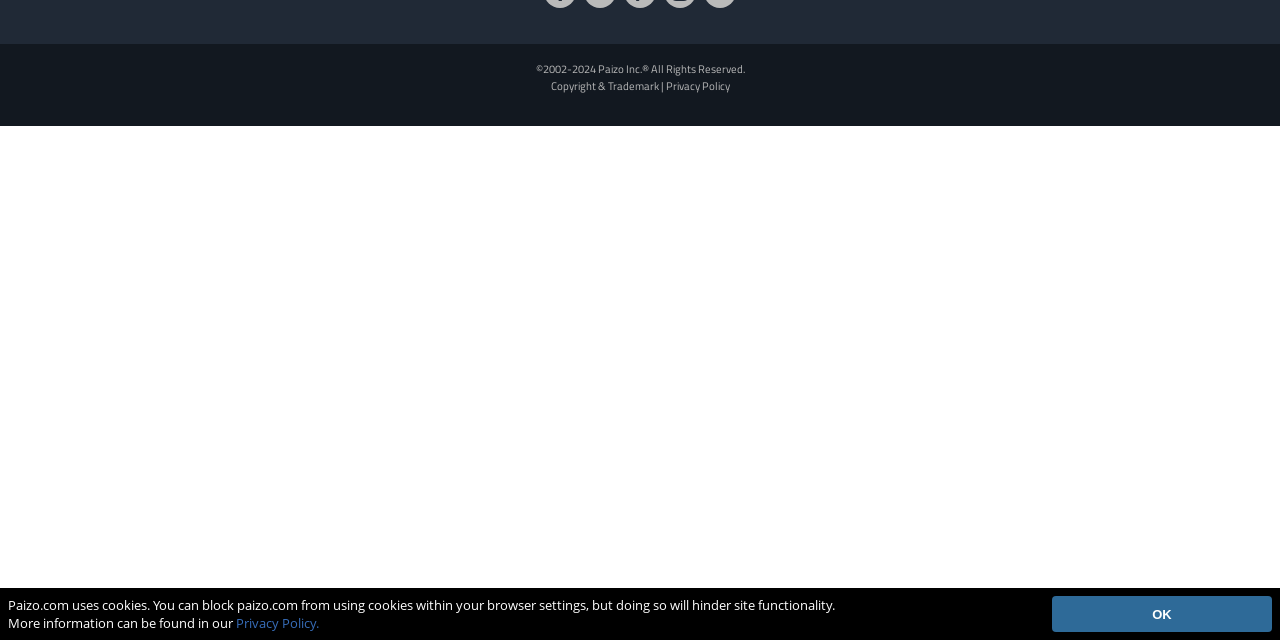Provide the bounding box coordinates of the HTML element this sentence describes: "FAQ▾▾". The bounding box coordinates consist of four float numbers between 0 and 1, i.e., [left, top, right, bottom].

[0.13, 0.004, 0.246, 0.039]